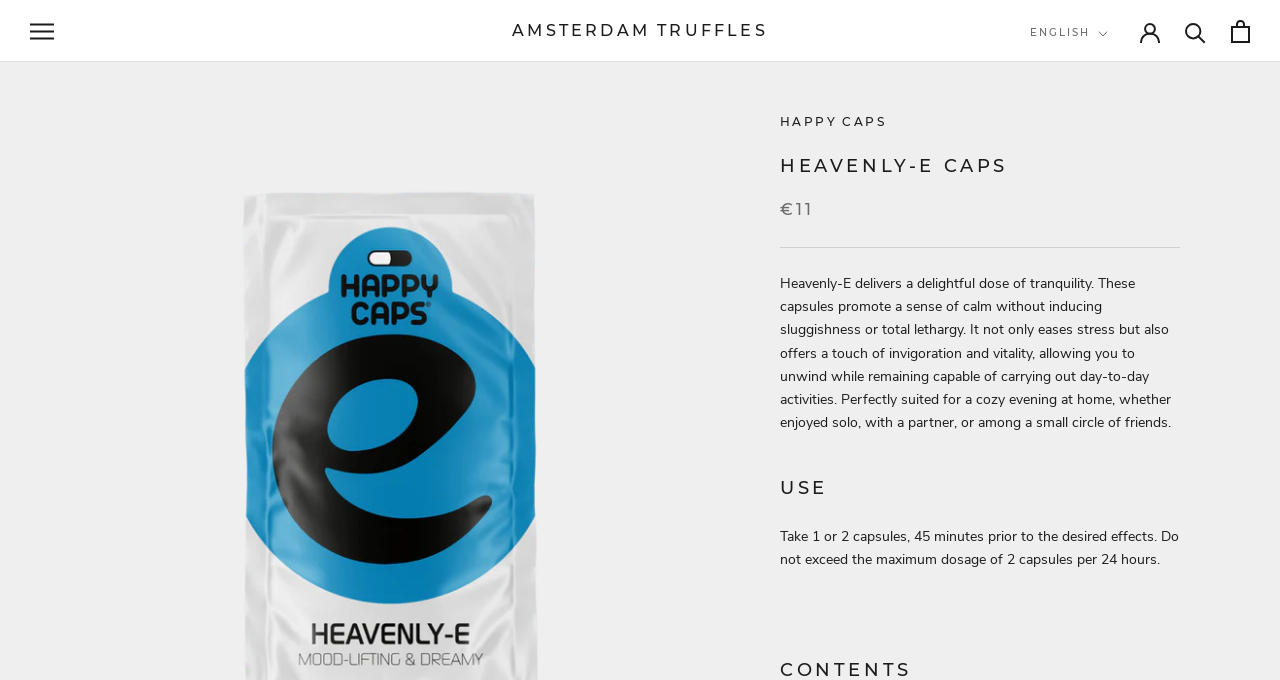Refer to the image and answer the question with as much detail as possible: What is the name of the product?

I found the answer by looking at the heading 'HEAVENLY-E CAPS' which is a sub-element of the root element, indicating that it is a prominent title on the webpage.